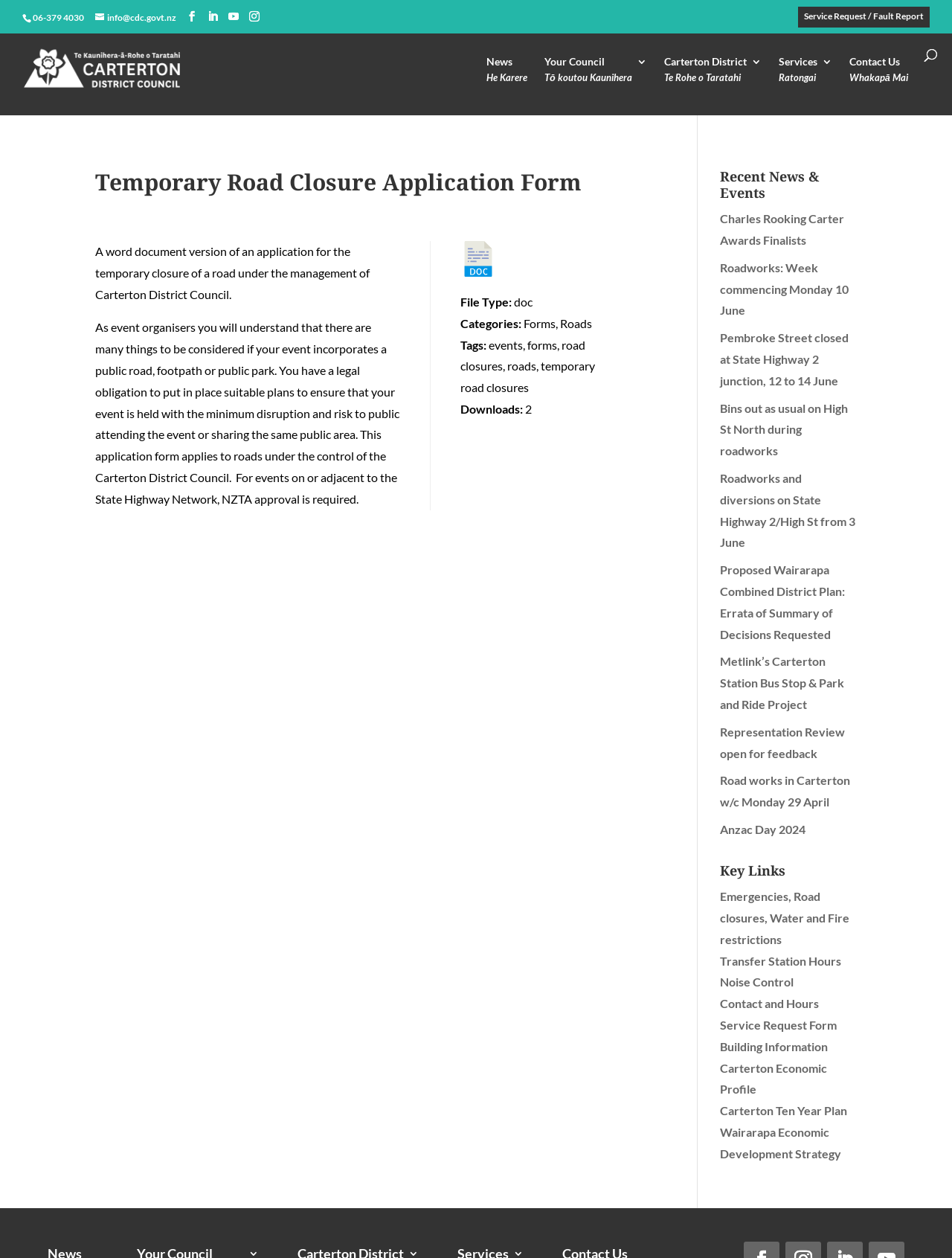Provide the bounding box coordinates for the area that should be clicked to complete the instruction: "Download the temporary road closure application form".

[0.484, 0.192, 0.521, 0.22]